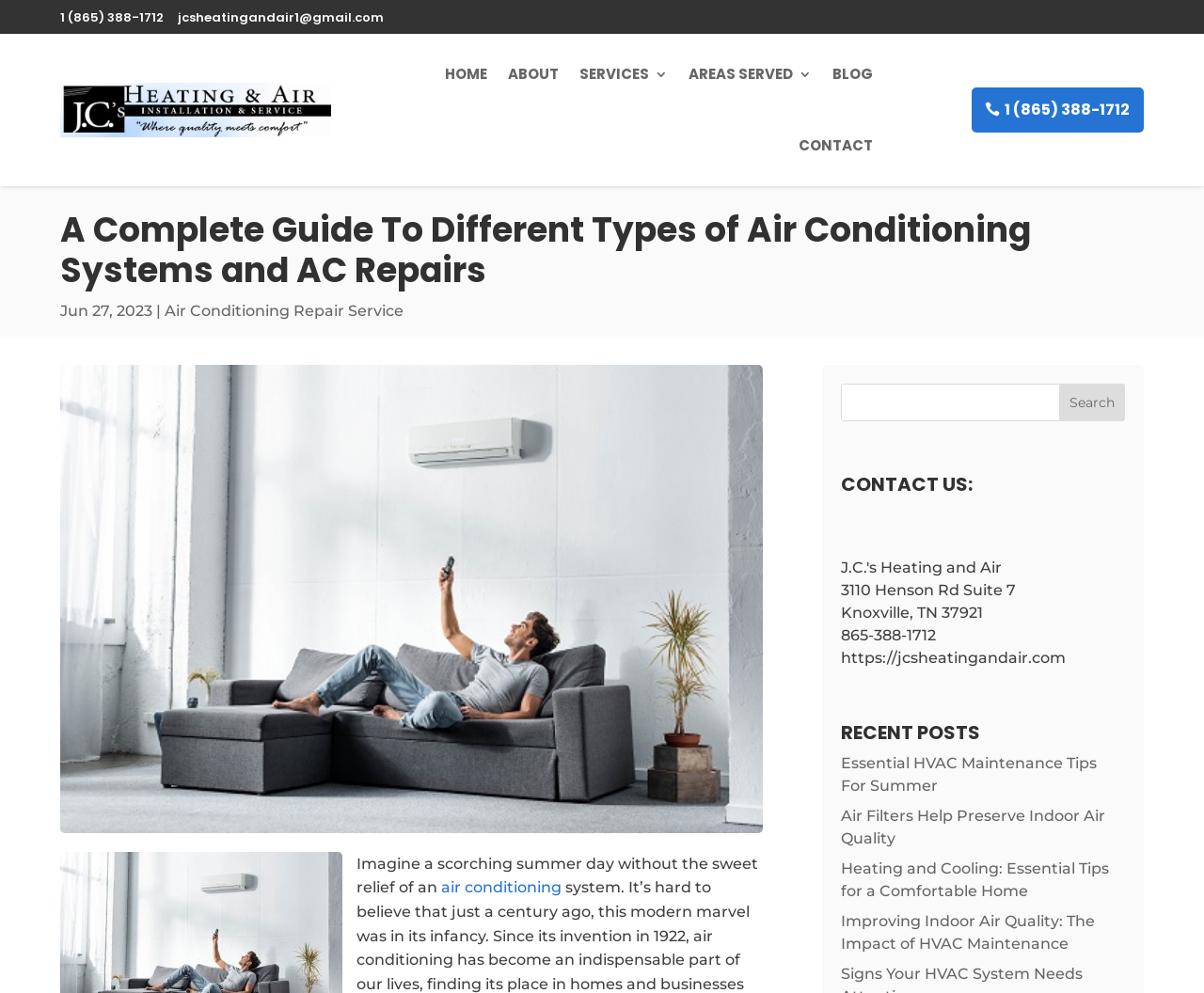Determine the coordinates of the bounding box that should be clicked to complete the instruction: "Check out free £10 free no deposit bingo sites". The coordinates should be represented by four float numbers between 0 and 1: [left, top, right, bottom].

None